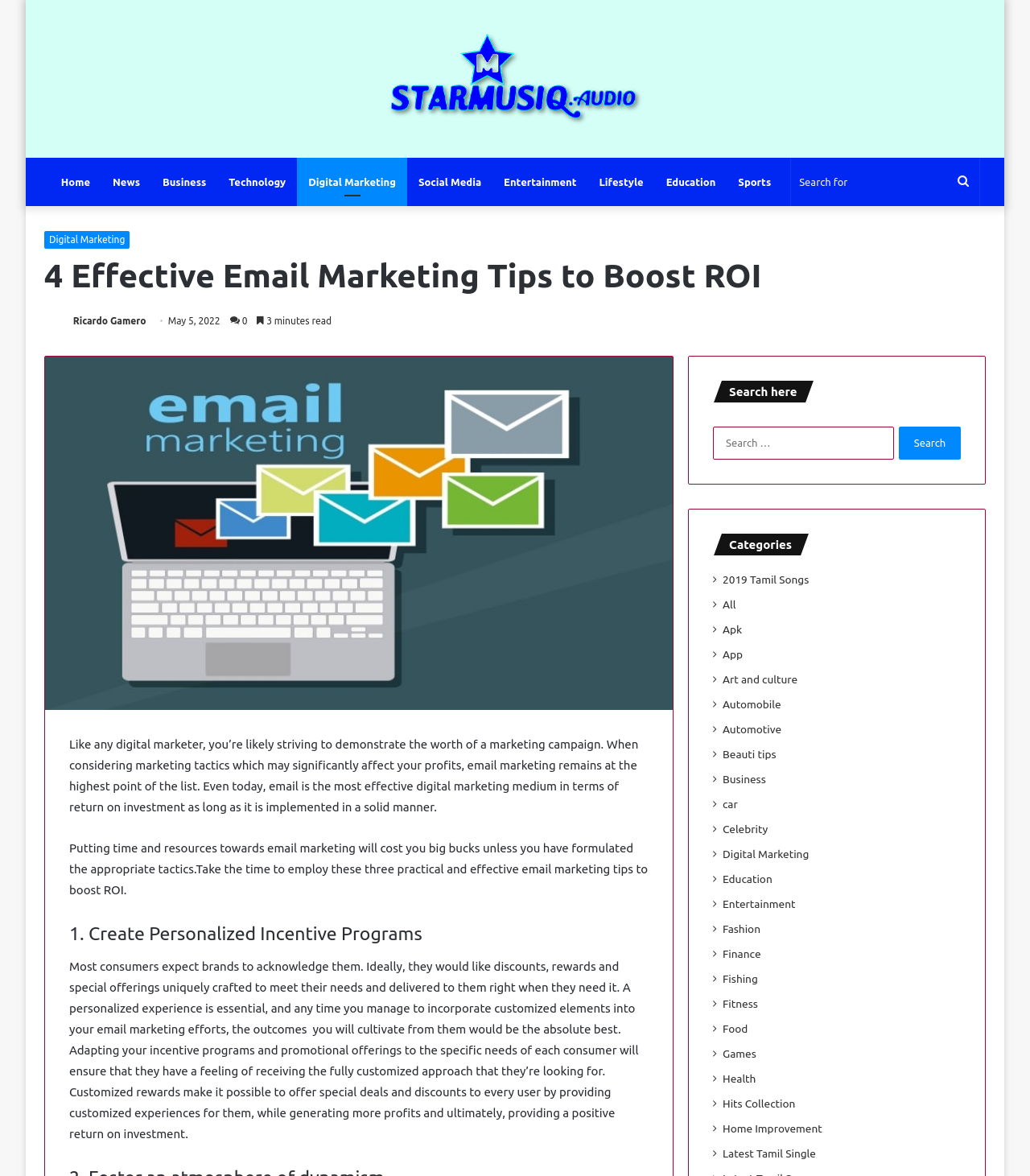Determine the bounding box coordinates of the clickable region to carry out the instruction: "Click on Digital Marketing".

[0.288, 0.134, 0.395, 0.175]